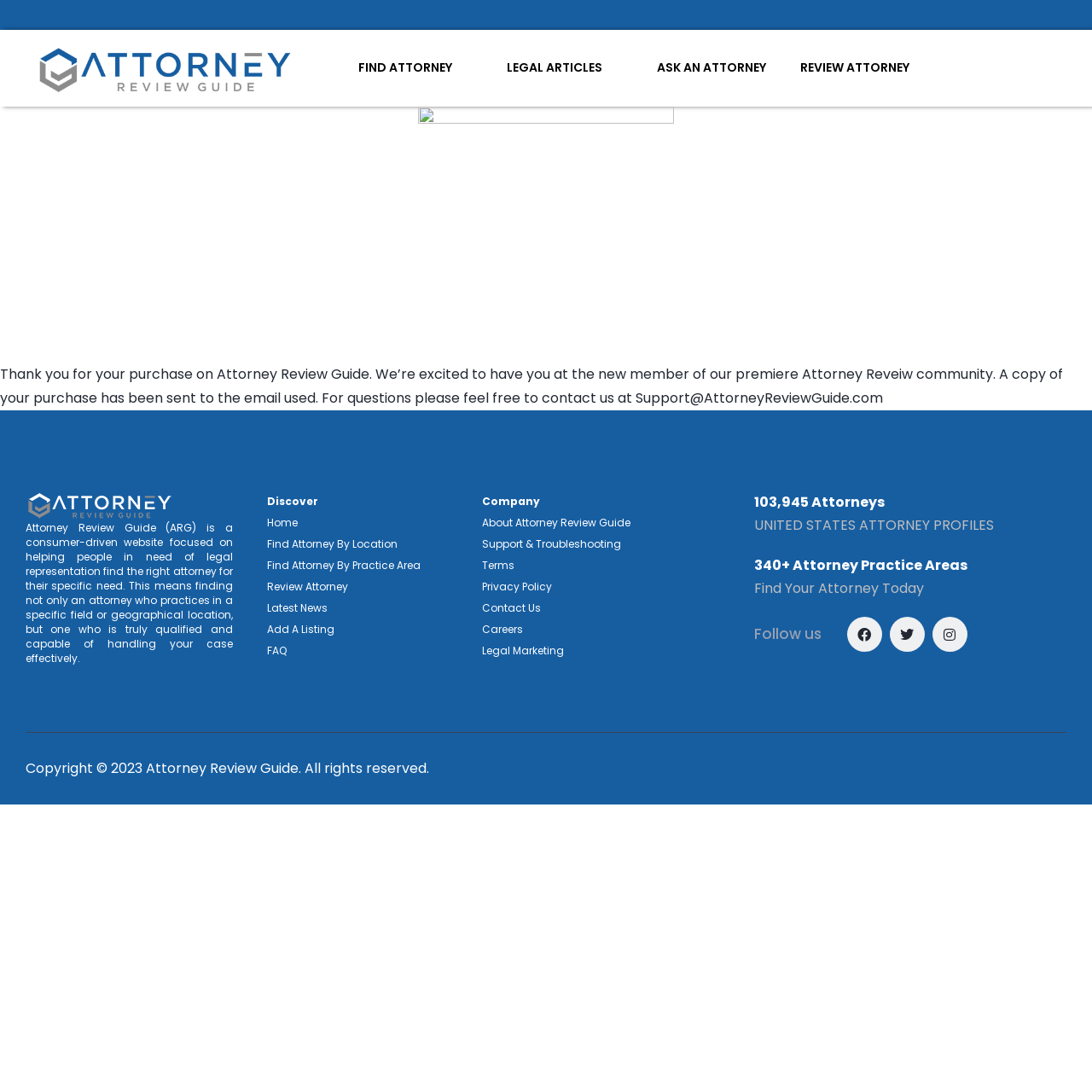Answer in one word or a short phrase: 
How many attorney practice areas are listed on this website?

340+